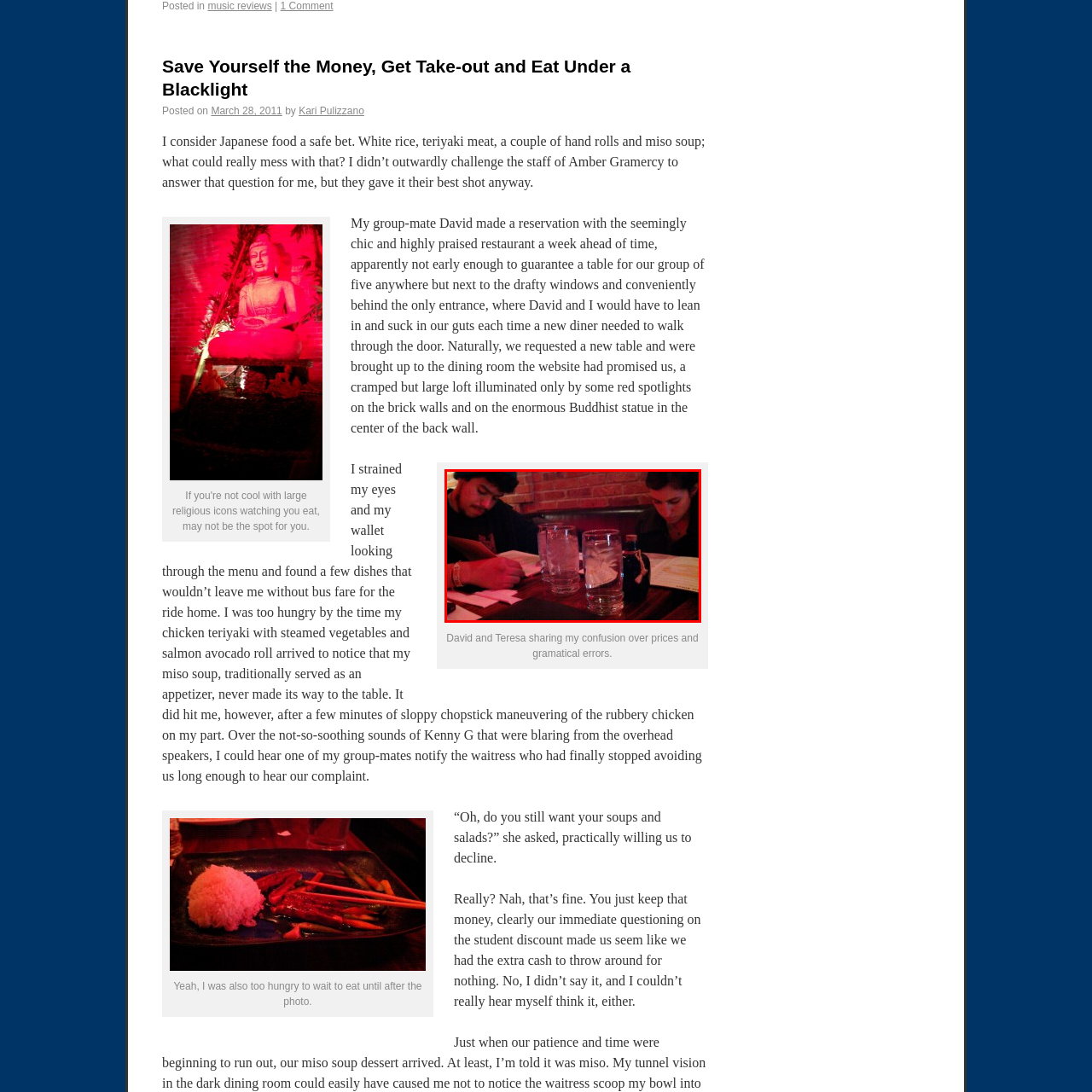Create a detailed narrative of the image inside the red-lined box.

In a cozy restaurant setting with rustic brick walls, two diners are engrossed in examining their menus. The lighting casts a warm, red glow over the scene, highlighting the wooden table and the glassware in front of them. On the table, two large glasses filled with ice water sit alongside a small bottle, possibly of soy sauce or another condiment. The man on the left, wearing a blue beanie, focuses intently on his menu, while the woman on the right, her hair pulled back, appears equally absorbed in her reading. This moment captures a casual dining experience, reflecting the anticipation of ordering a meal as they navigate the menu options. The background hints at a vibrant atmosphere, enhancing the overall dining experience.